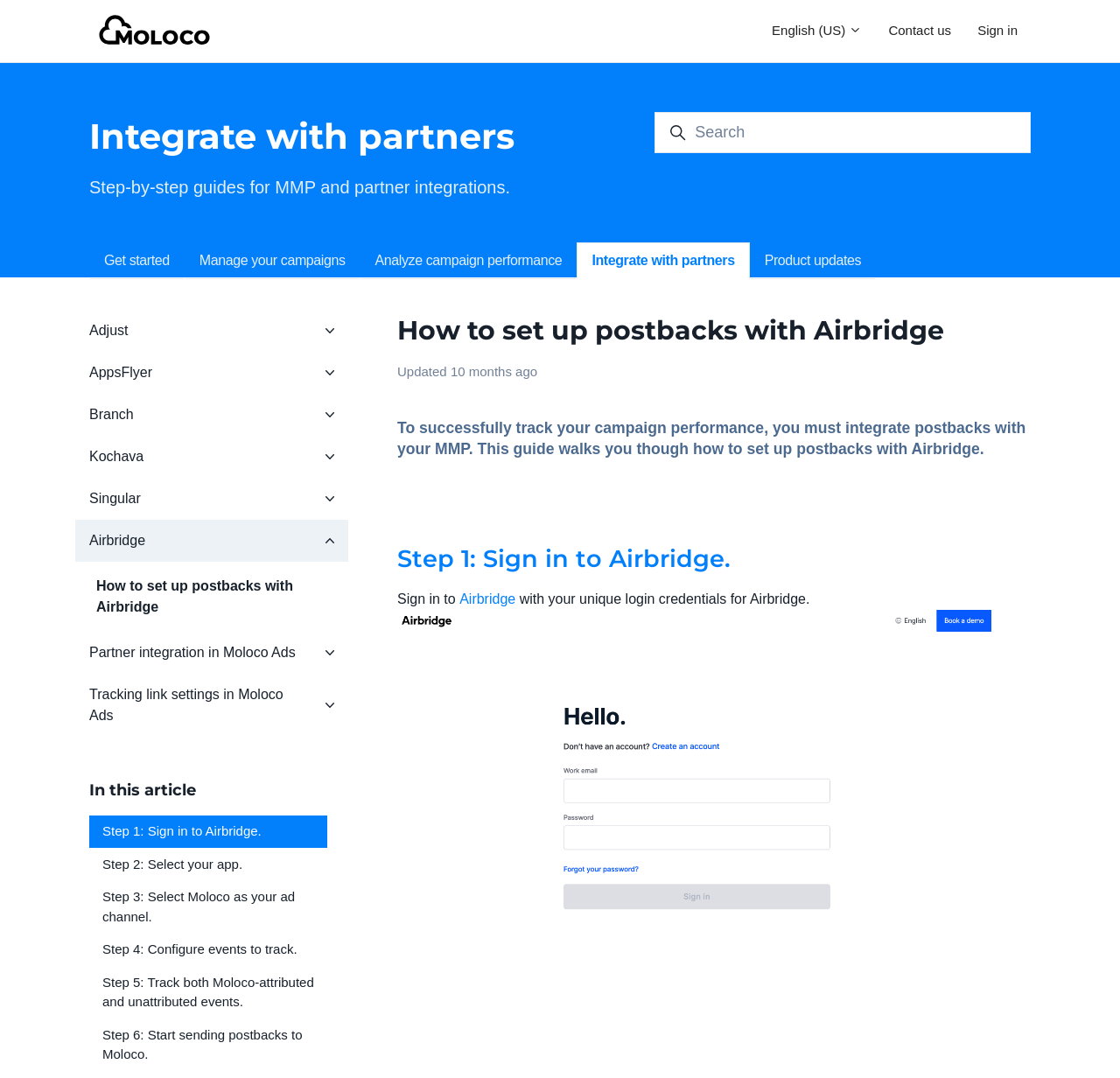Carefully observe the image and respond to the question with a detailed answer:
What is the name of the MMP being integrated with?

I determined the name of the MMP by looking at the heading 'How to set up postbacks with Airbridge' and the text 'To successfully track your campaign performance, you must integrate postbacks with your MMP. This guide walks you through how to set up postbacks with Airbridge.'.